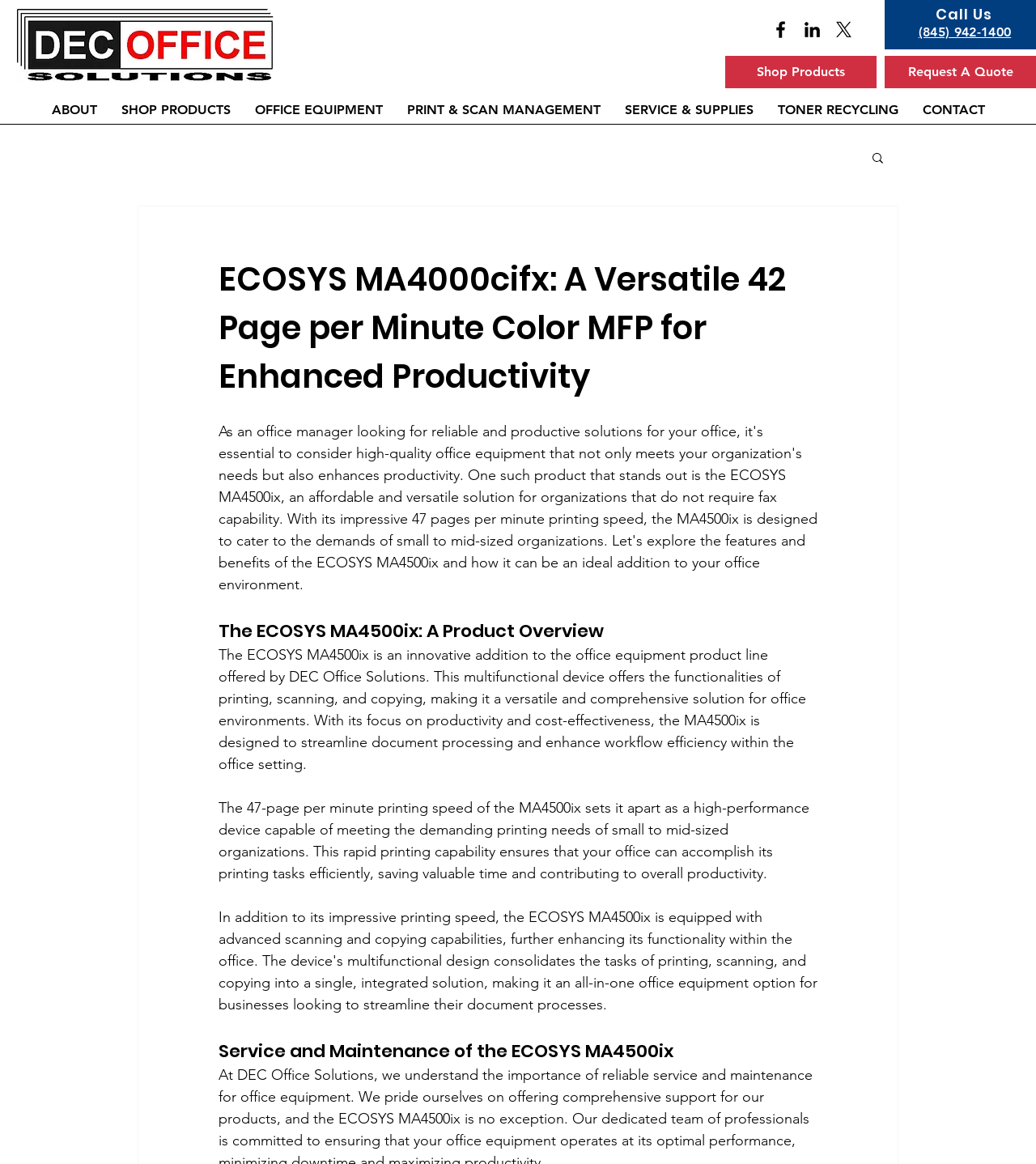Explain the features and main sections of the webpage comprehensively.

The webpage appears to be a product page for the ECOSYS MA4000cifx, a color multifunctional printer (MFP) designed for enhanced productivity. At the top left, there is a link to "DEC Office Solutions Copiers printers scanners" accompanied by an image. On the top right, there is a "Call Us" button with a phone number "(845) 942-1400" next to it. Below this, there is a social bar with three links, including a LinkedIn icon.

In the middle of the page, there are two prominent links: "Request A Quote" and "Shop Products". Below these links, there is a navigation menu with six options: "ABOUT", "SHOP PRODUCTS", "OFFICE EQUIPMENT", "PRINT & SCAN MANAGEMENT", "SERVICE & SUPPLIES", and "CONTACT". Next to the navigation menu, there is a search button with a magnifying glass icon.

The main content of the page is divided into three sections. The first section has a heading "ECOSYS MA4000cifx: A Versatile 42 Page per Minute Color MFP for Enhanced Productivity" and provides an overview of the product. The second section, titled "The ECOSYS MA4500ix: A Product Overview", describes the features and benefits of the MA4500ix, including its multifunctional capabilities, high printing speed, and cost-effectiveness. The third section, titled "Service and Maintenance of the ECOSYS MA4500ix", likely discusses the maintenance and support options for the product.